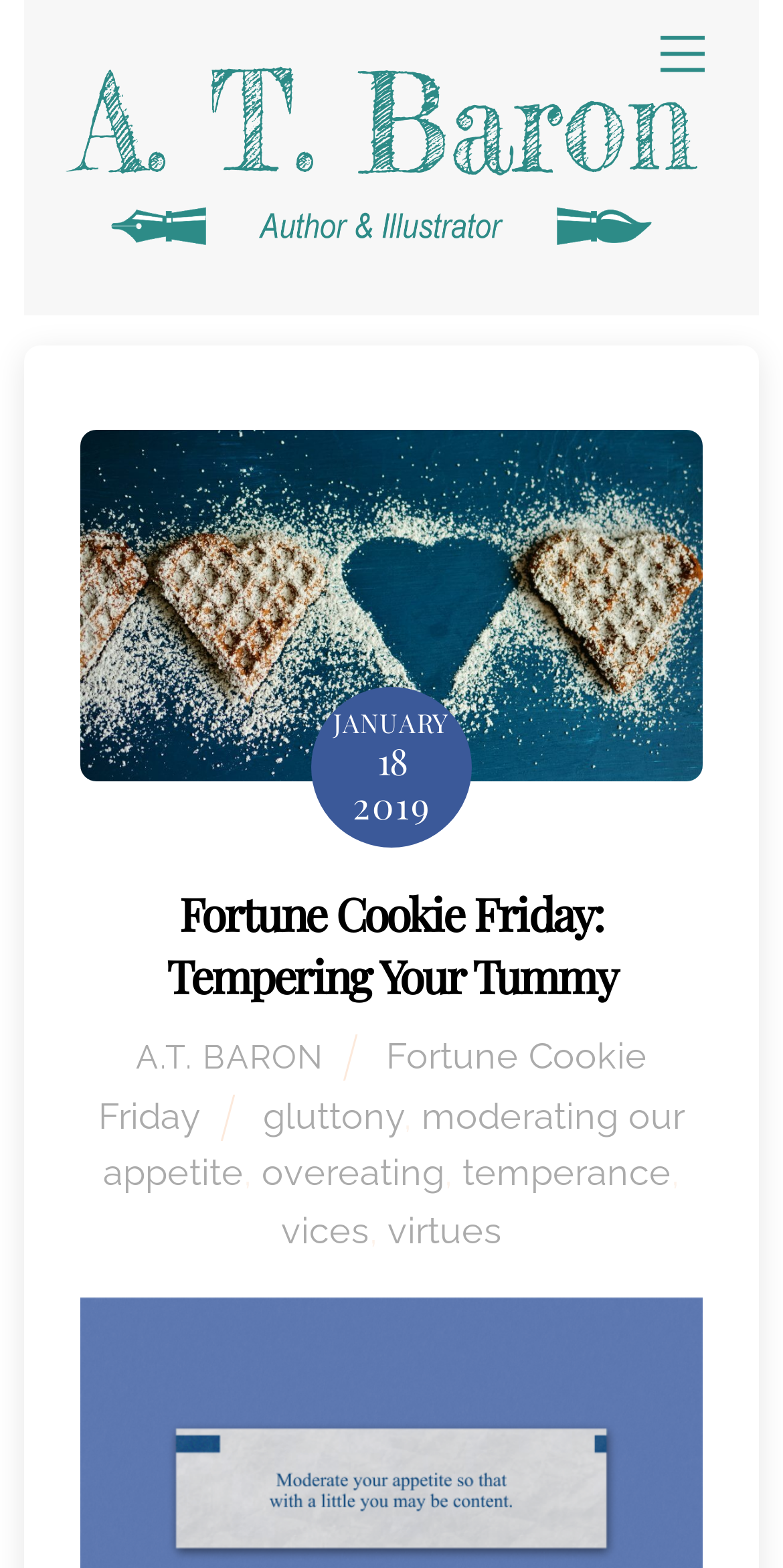Identify the bounding box coordinates for the element you need to click to achieve the following task: "go to the homepage". Provide the bounding box coordinates as four float numbers between 0 and 1, in the form [left, top, right, bottom].

[0.077, 0.122, 0.897, 0.193]